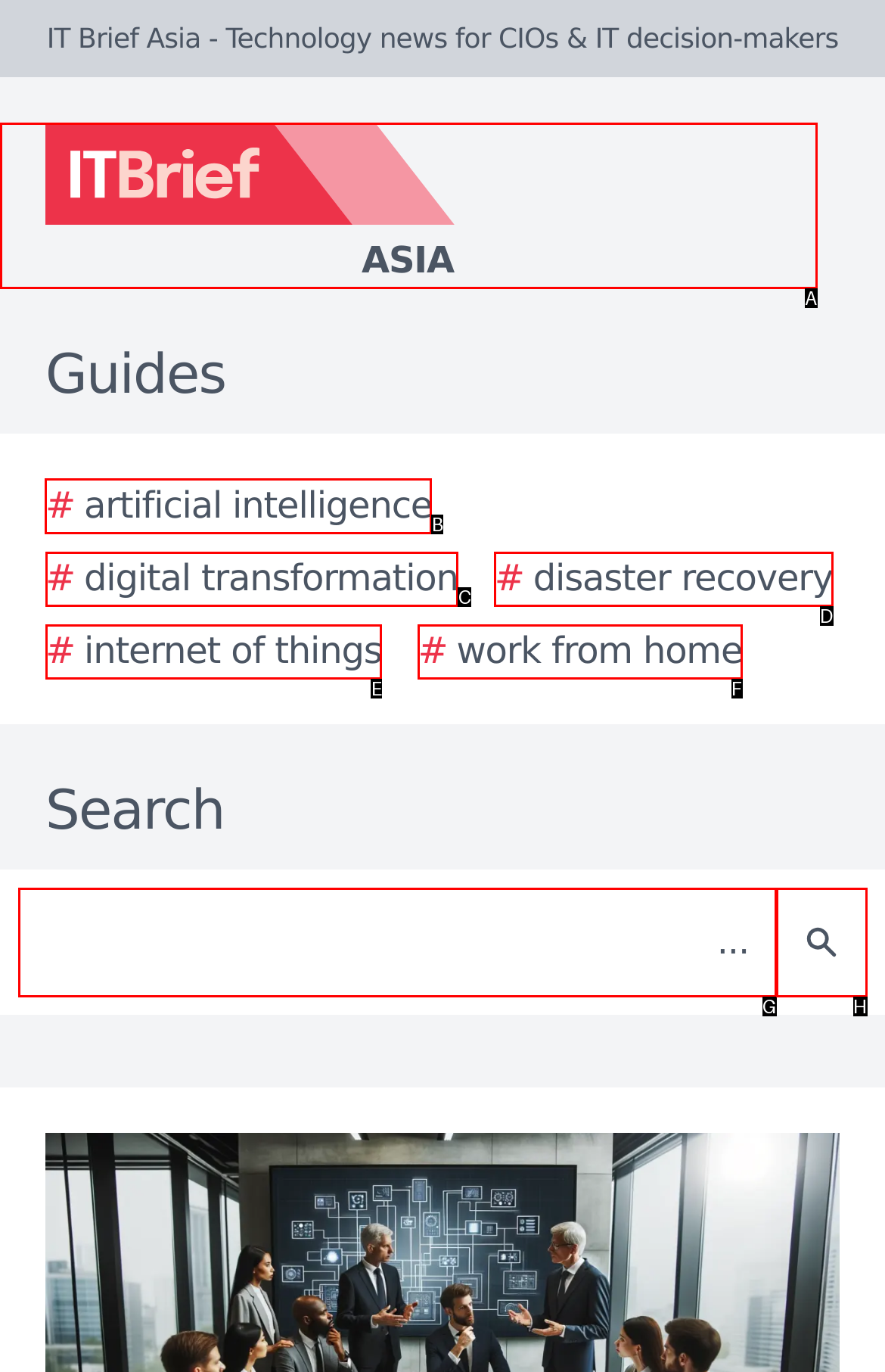Identify the letter of the UI element you should interact with to perform the task: Search for artificial intelligence
Reply with the appropriate letter of the option.

B